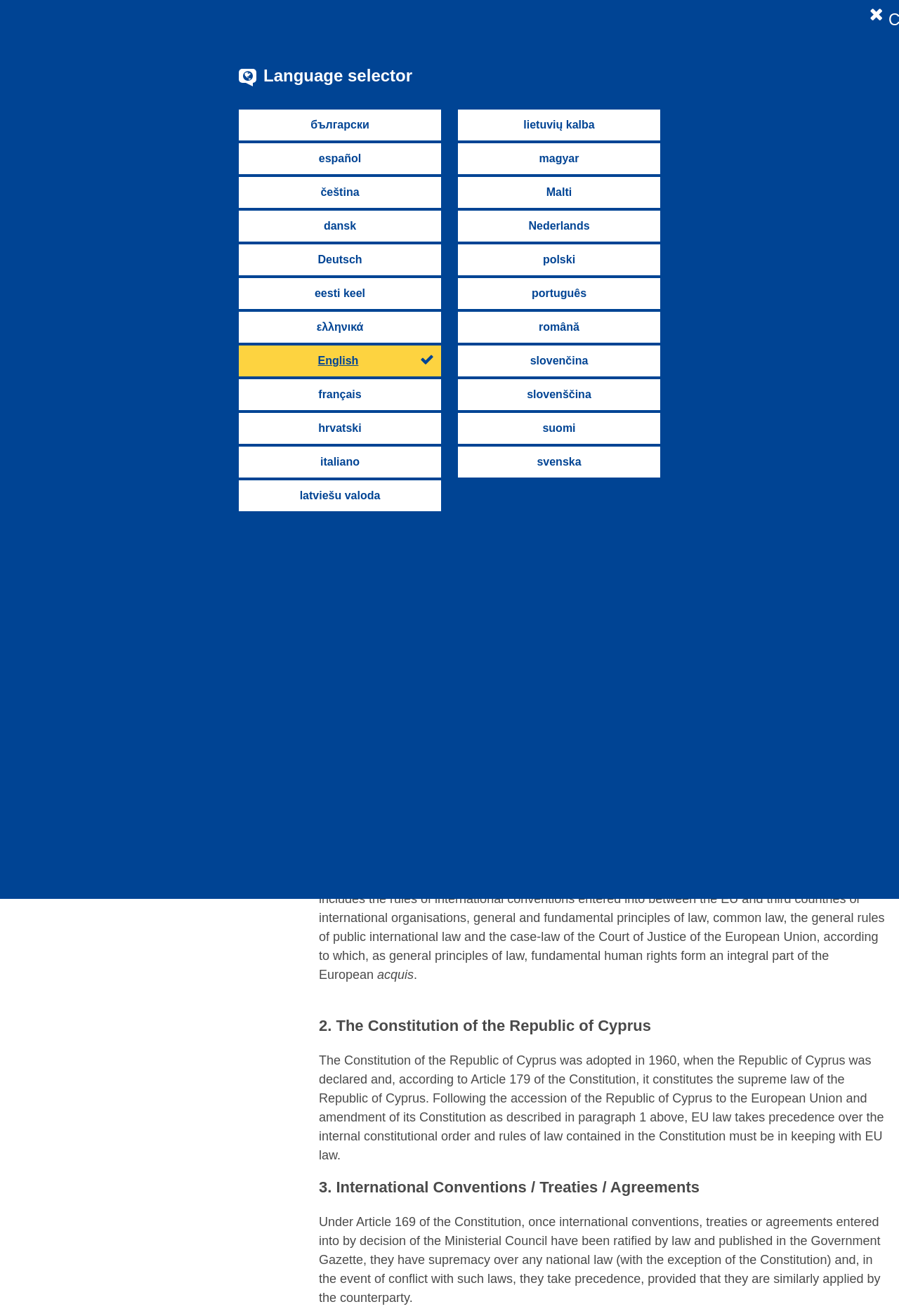What is the language of the webpage?
Look at the screenshot and provide an in-depth answer.

I determined the language of the webpage by looking at the language selector section, which provides options for different languages, and noticing that the 'English' option is currently selected.